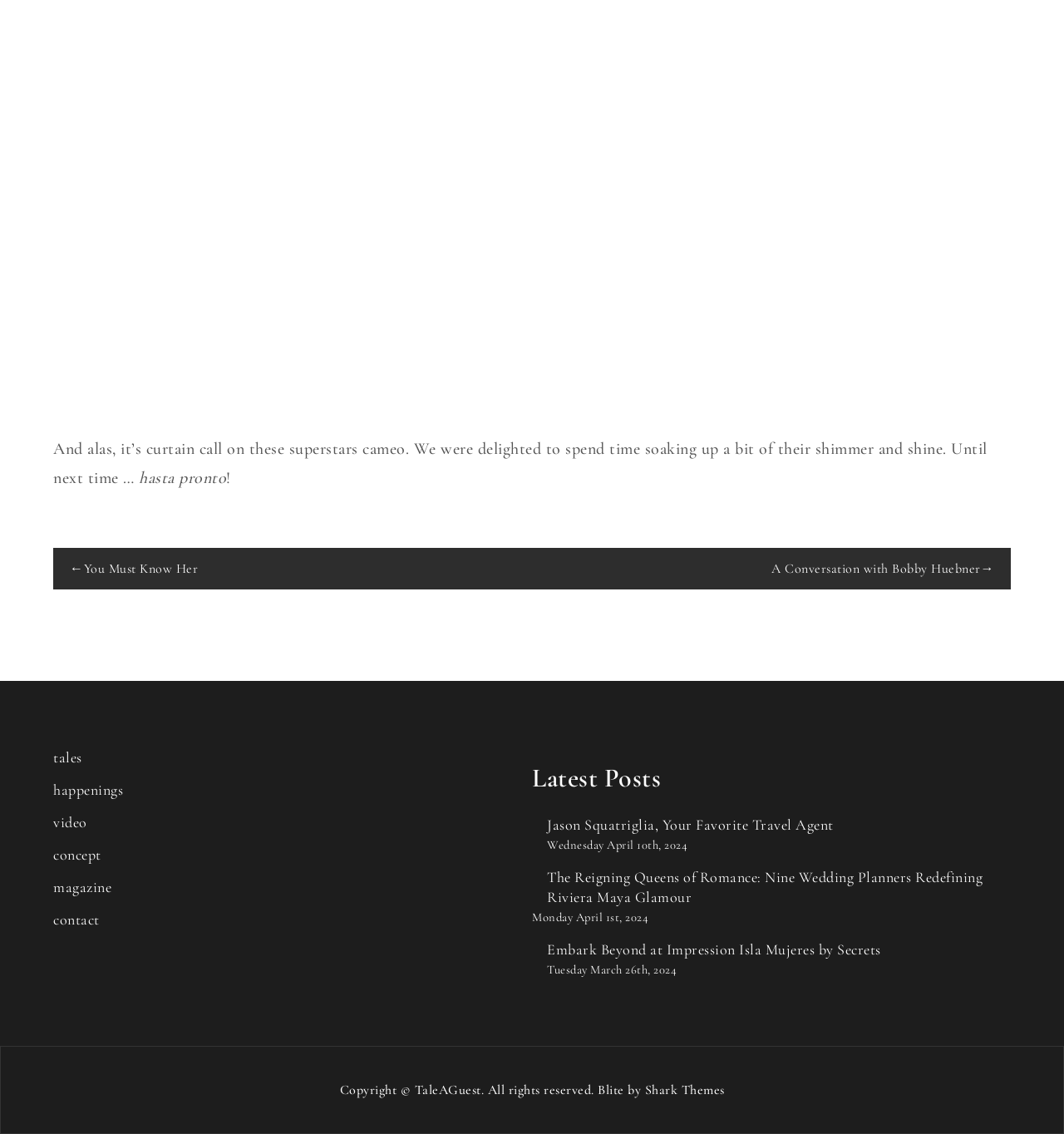What is the date of the first latest post?
Look at the webpage screenshot and answer the question with a detailed explanation.

I looked at the latest posts section and found the first post with a date, which is 'Wednesday April 10th, 2024'.